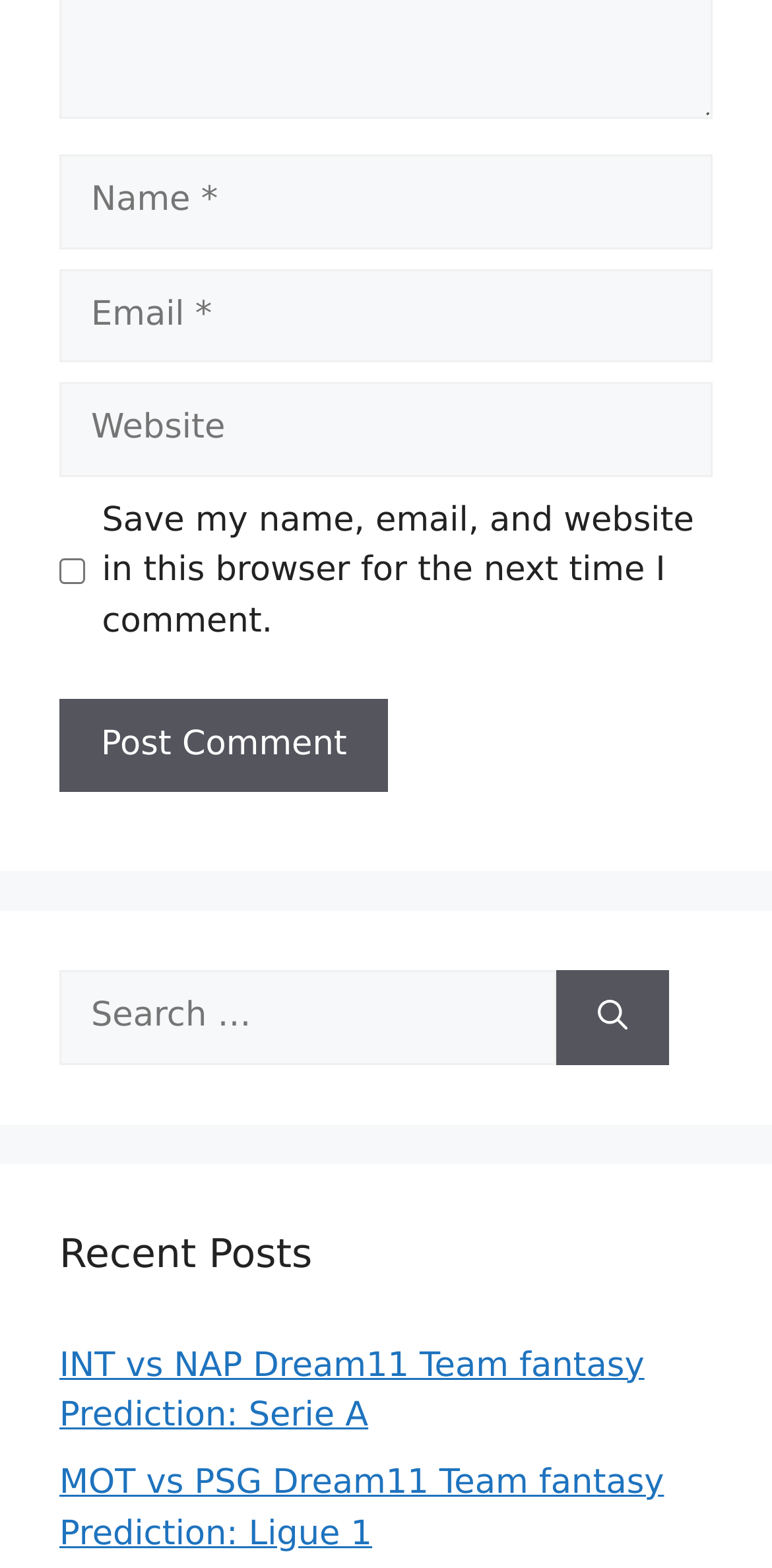Provide a brief response in the form of a single word or phrase:
What is the purpose of the button at the bottom of the page?

Post Comment